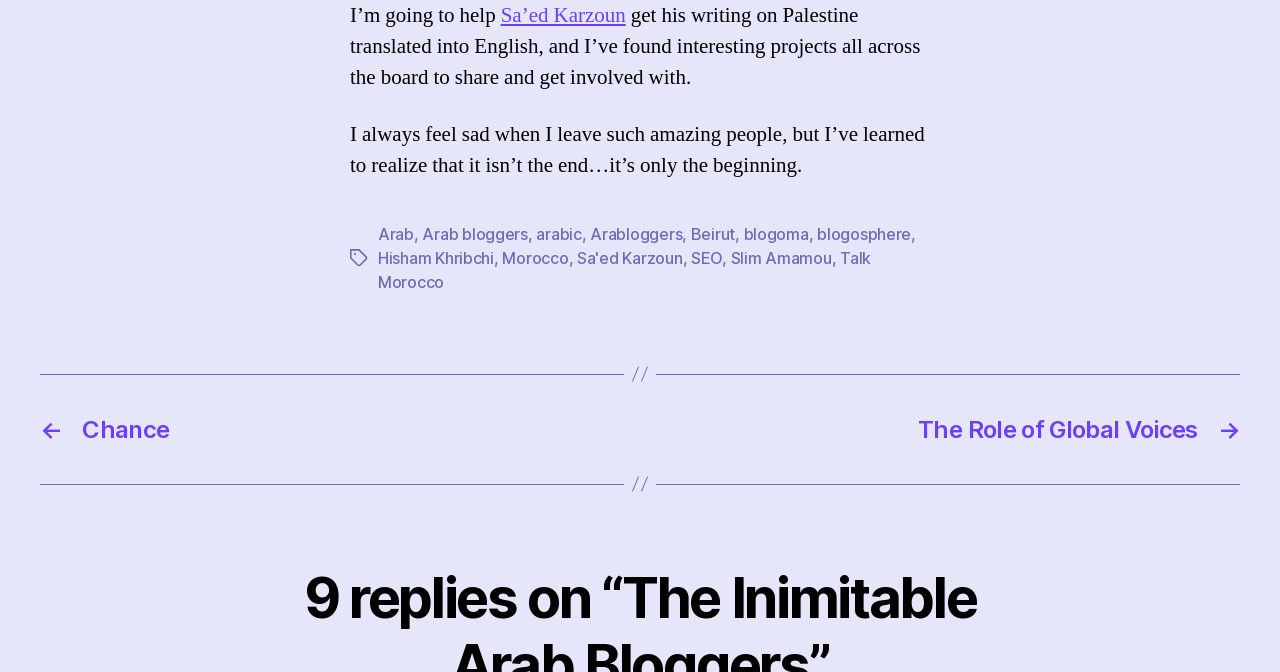Point out the bounding box coordinates of the section to click in order to follow this instruction: "read the post about Global Voices".

[0.516, 0.618, 0.969, 0.661]